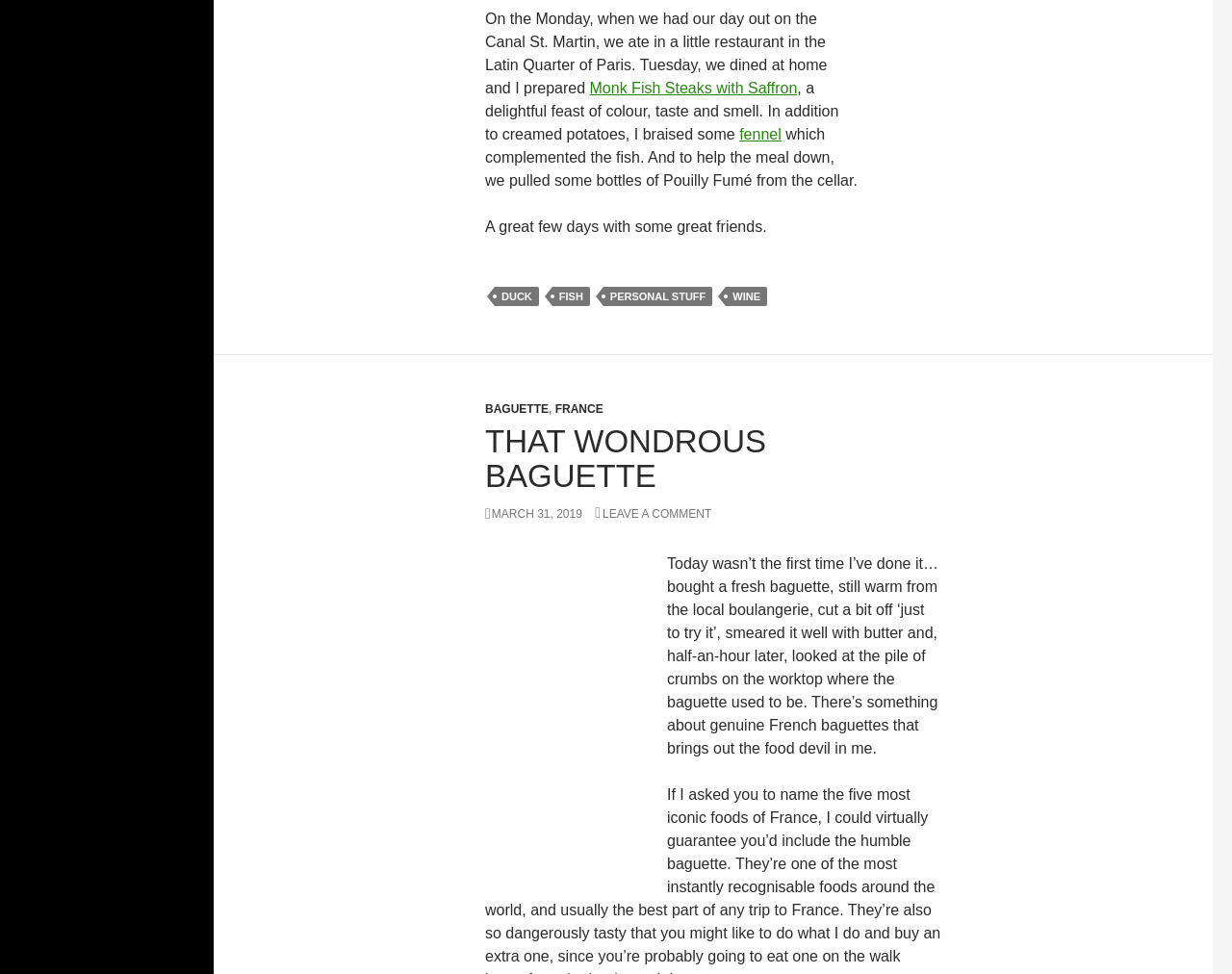What is the name of the dish described in the first paragraph?
Examine the image and give a concise answer in one word or a short phrase.

Monk Fish Steaks with Saffron